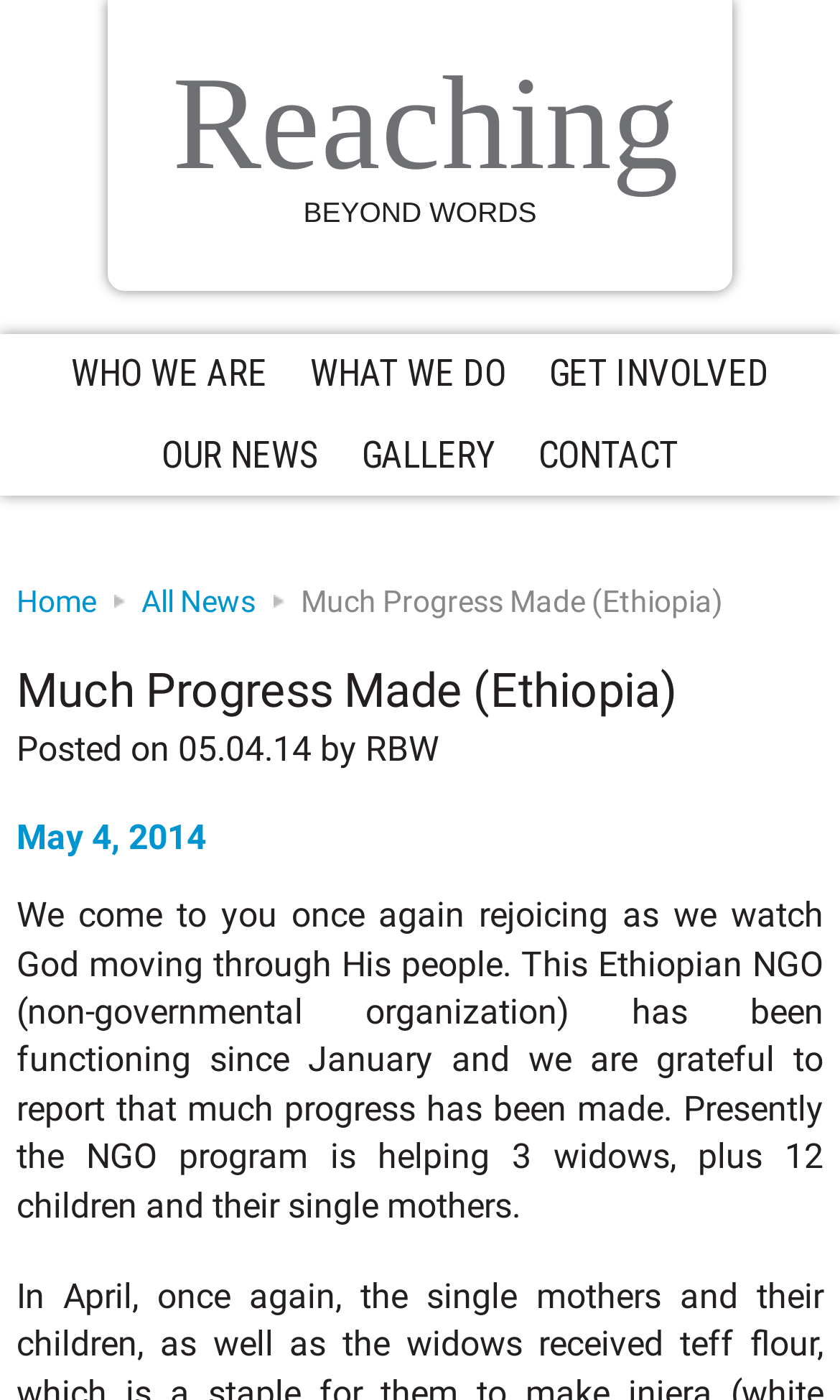Extract the bounding box of the UI element described as: "Our News".

[0.167, 0.296, 0.405, 0.354]